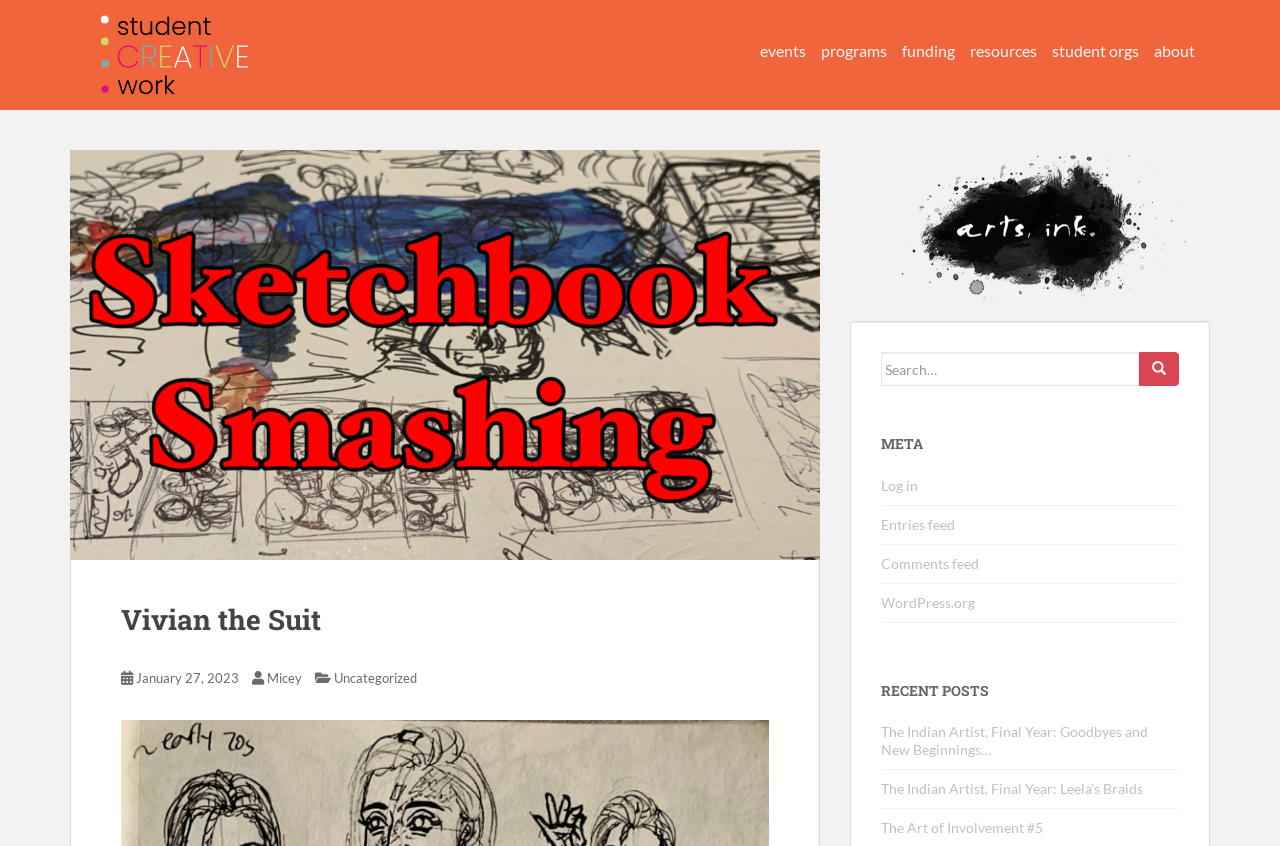What is the date of the latest post?
Please utilize the information in the image to give a detailed response to the question.

I looked for the date of the latest post, which is located in the 'META' section. The date is 'January 27, 2023', which is linked to the post.